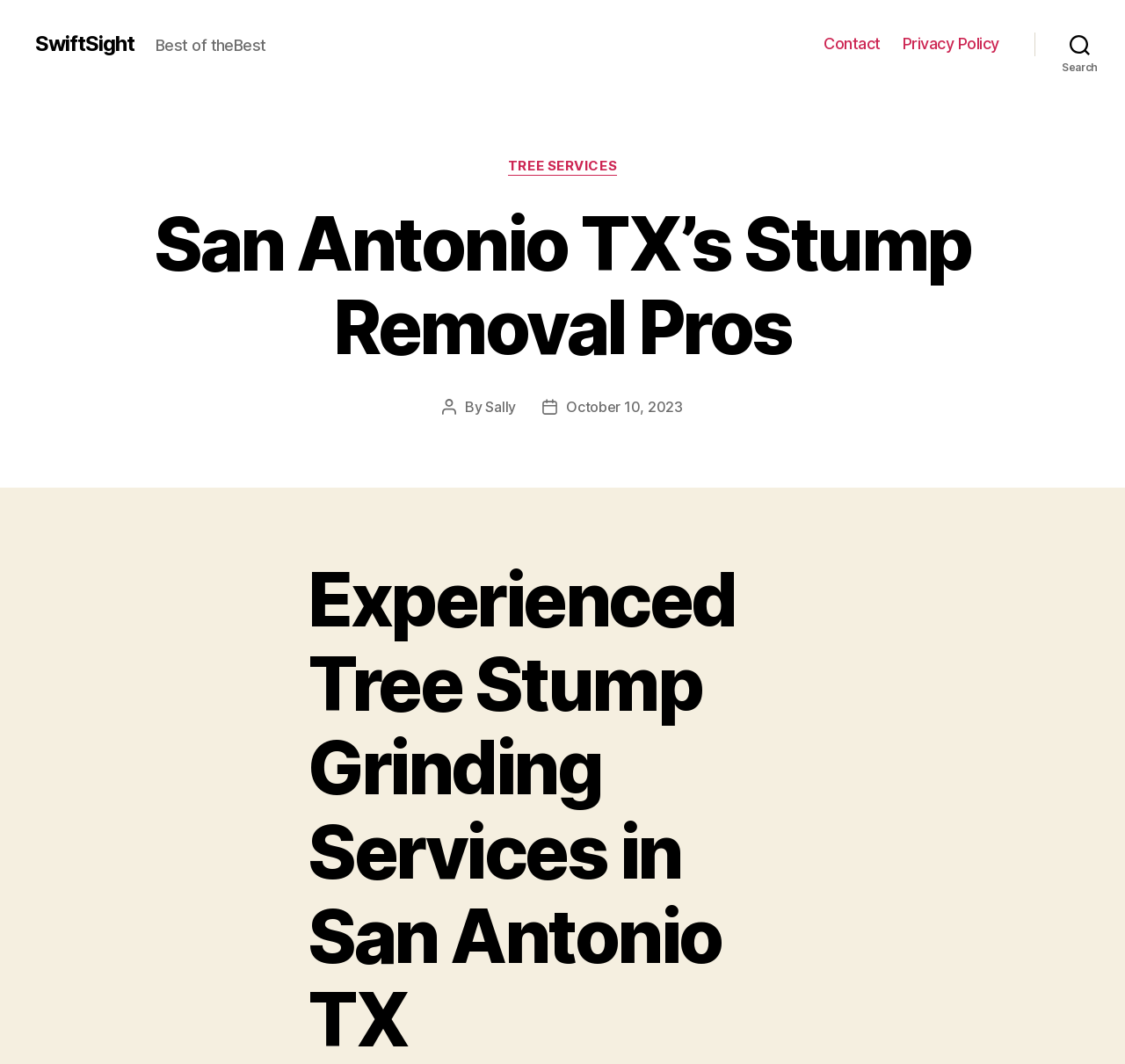Answer the question with a single word or phrase: 
When was the post published?

October 10, 2023